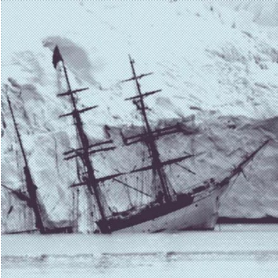Answer the question below using just one word or a short phrase: 
What is the title of the piece associated with the image?

Is it sinking or is it rising from the waves?